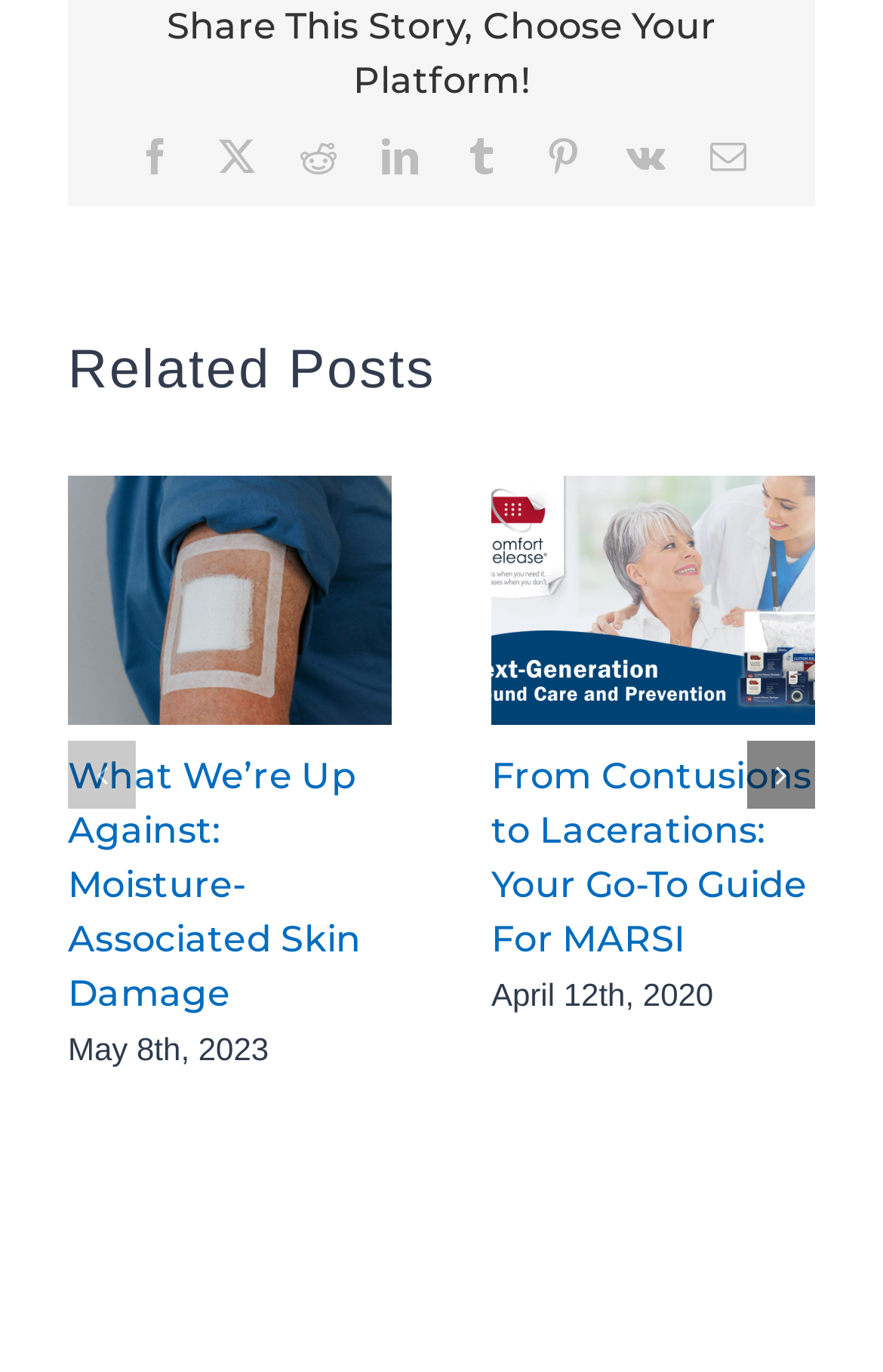Please locate the clickable area by providing the bounding box coordinates to follow this instruction: "Read 'What We’re Up Against: Moisture-Associated Skin Damage'".

[0.077, 0.347, 0.444, 0.38]